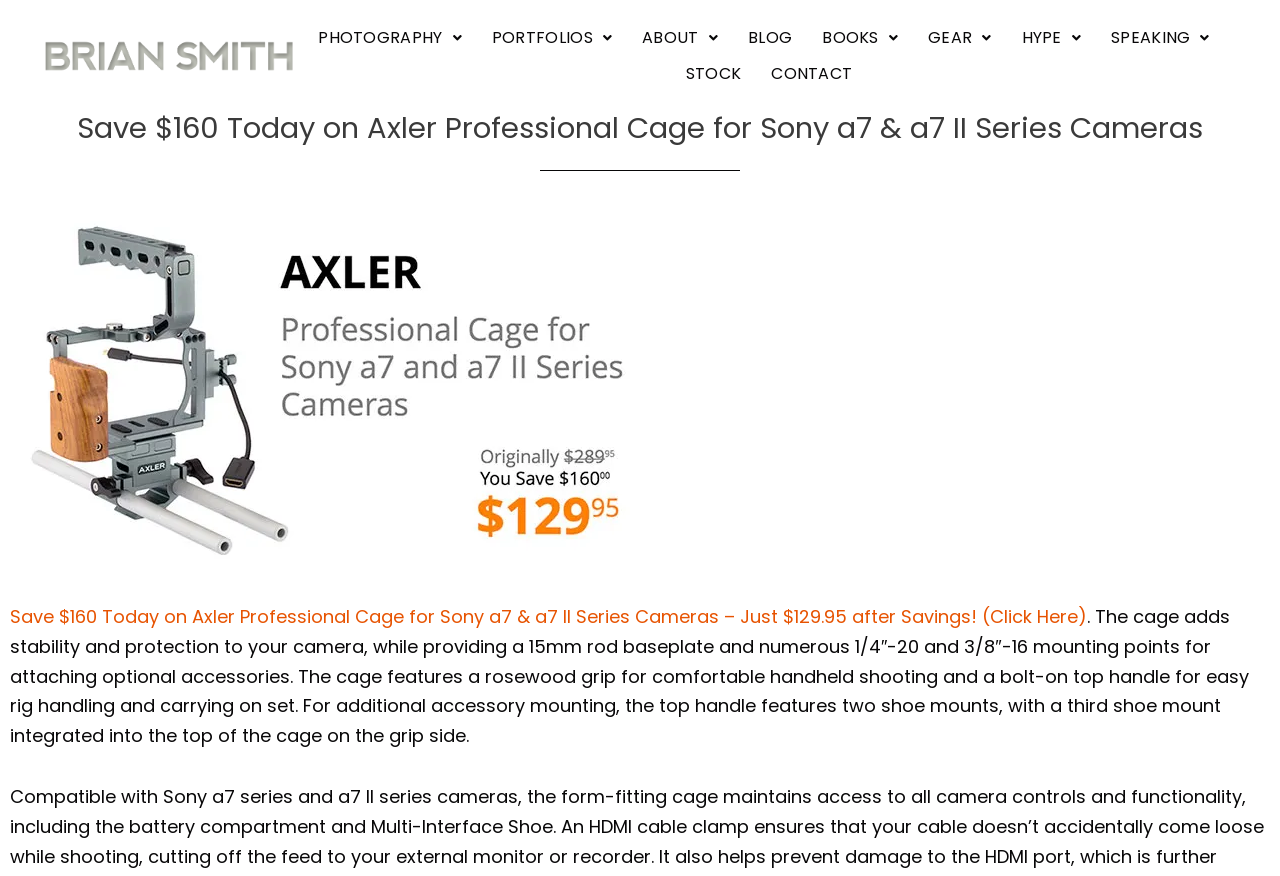What is the purpose of the rosewood grip on the cage?
Refer to the image and offer an in-depth and detailed answer to the question.

According to the webpage content, the cage features a rosewood grip, which is designed for comfortable handheld shooting. This implies that the grip is intended to provide a comfortable and secure hold for the user when shooting with the camera.